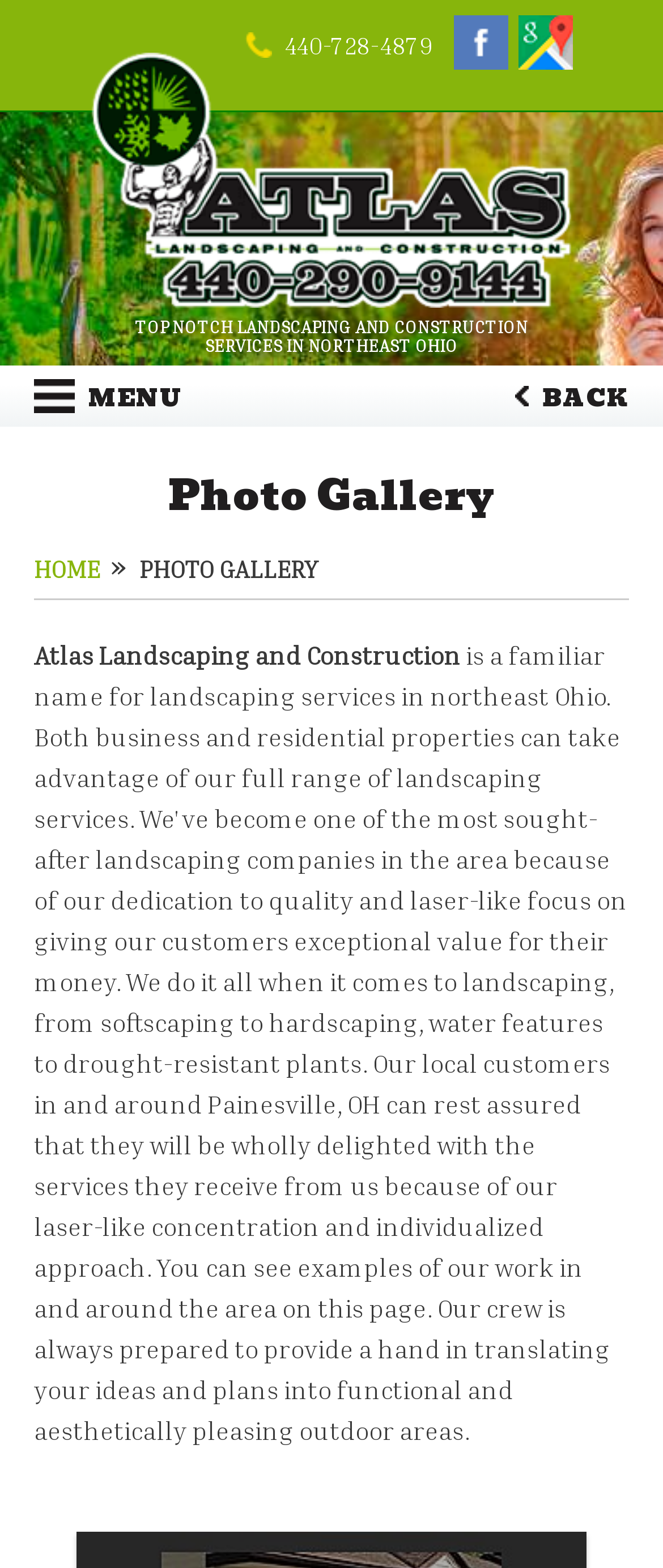What region does the company serve?
Look at the image and provide a detailed response to the question.

The region served by the company can be found in the text 'SERVICES IN NORTHEAST OHIO', located at the top of the page, indicating that the company serves the Northeast Ohio area.